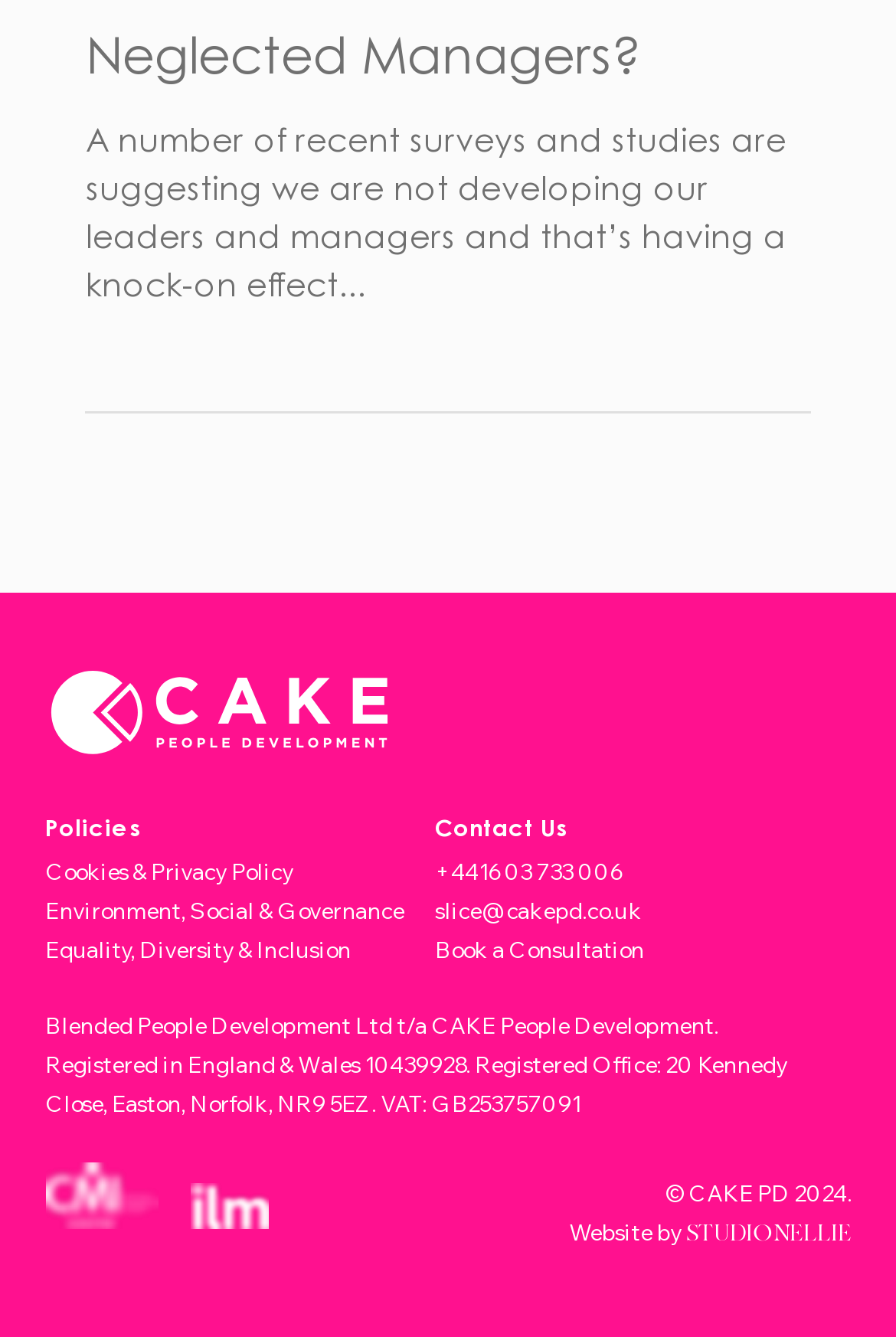Locate the bounding box coordinates of the clickable area needed to fulfill the instruction: "Read 'Cookies & Privacy Policy'".

[0.05, 0.605, 0.327, 0.627]